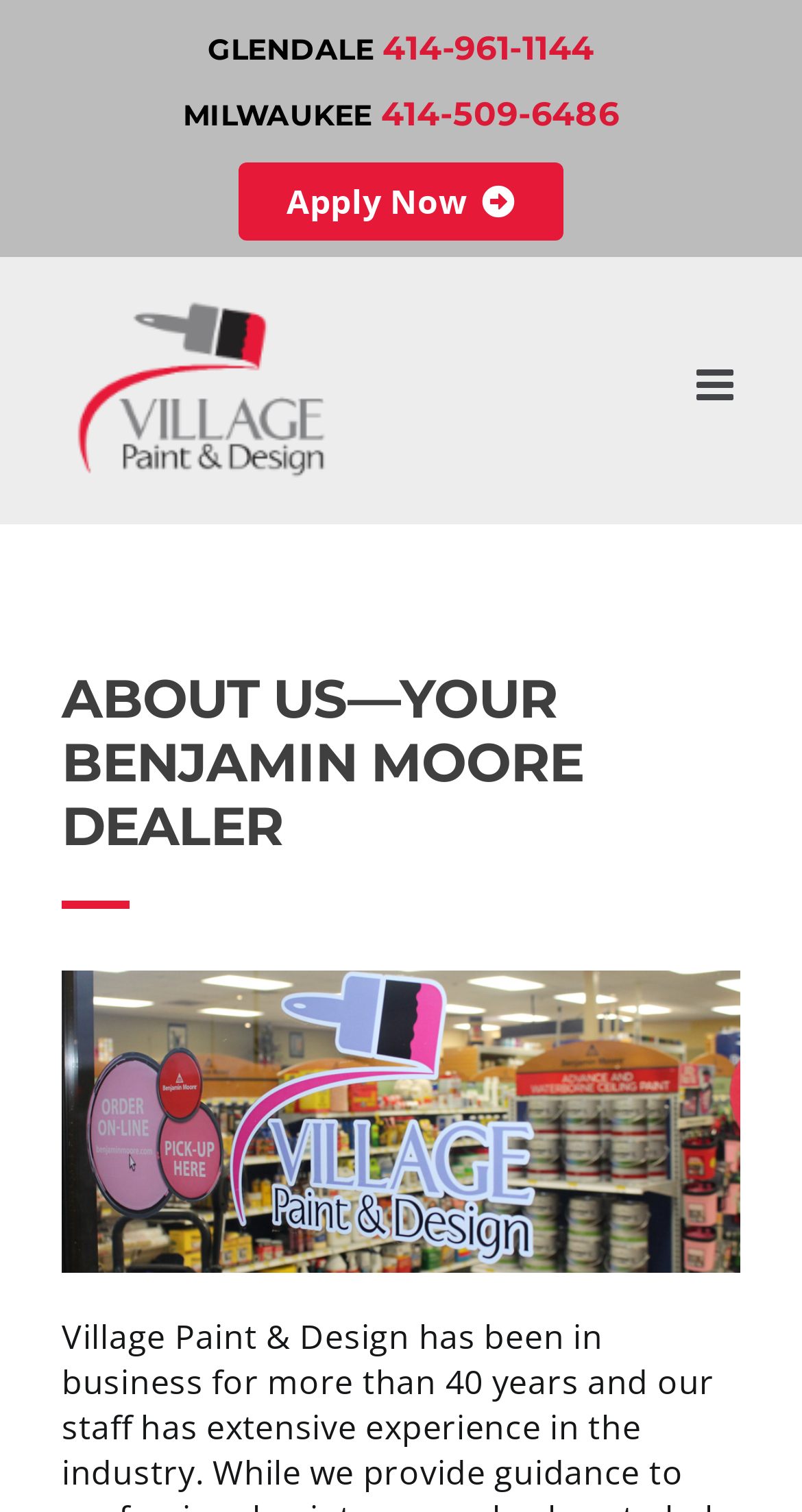What is the phone number for Glendale?
Please provide a detailed answer to the question.

I found the phone number for Glendale by looking at the StaticText element 'GLENDALE' and its adjacent link element '414-961-1144'.